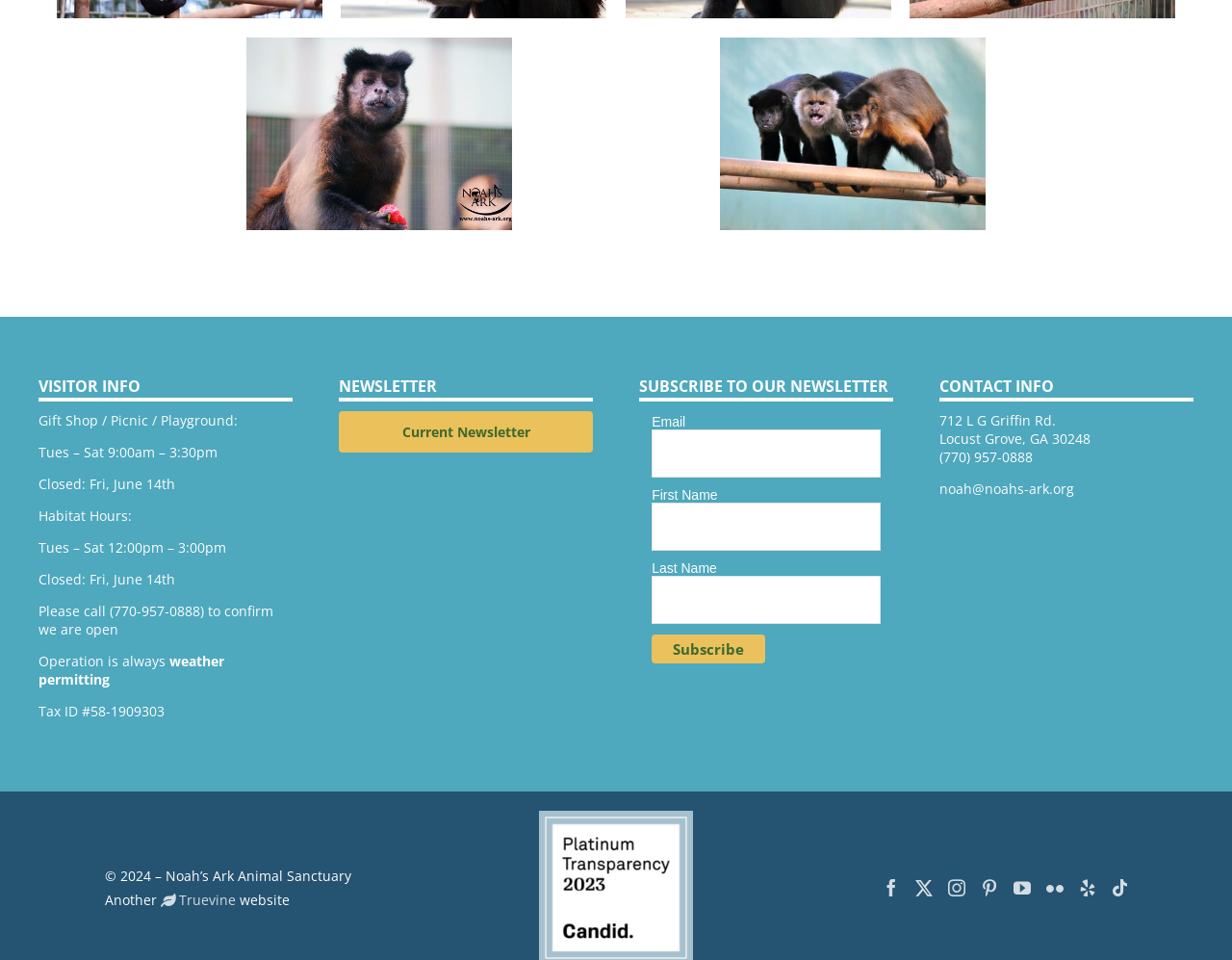Determine the bounding box coordinates of the UI element that matches the following description: "magic shows,". The coordinates should be four float numbers between 0 and 1 in the format [left, top, right, bottom].

None